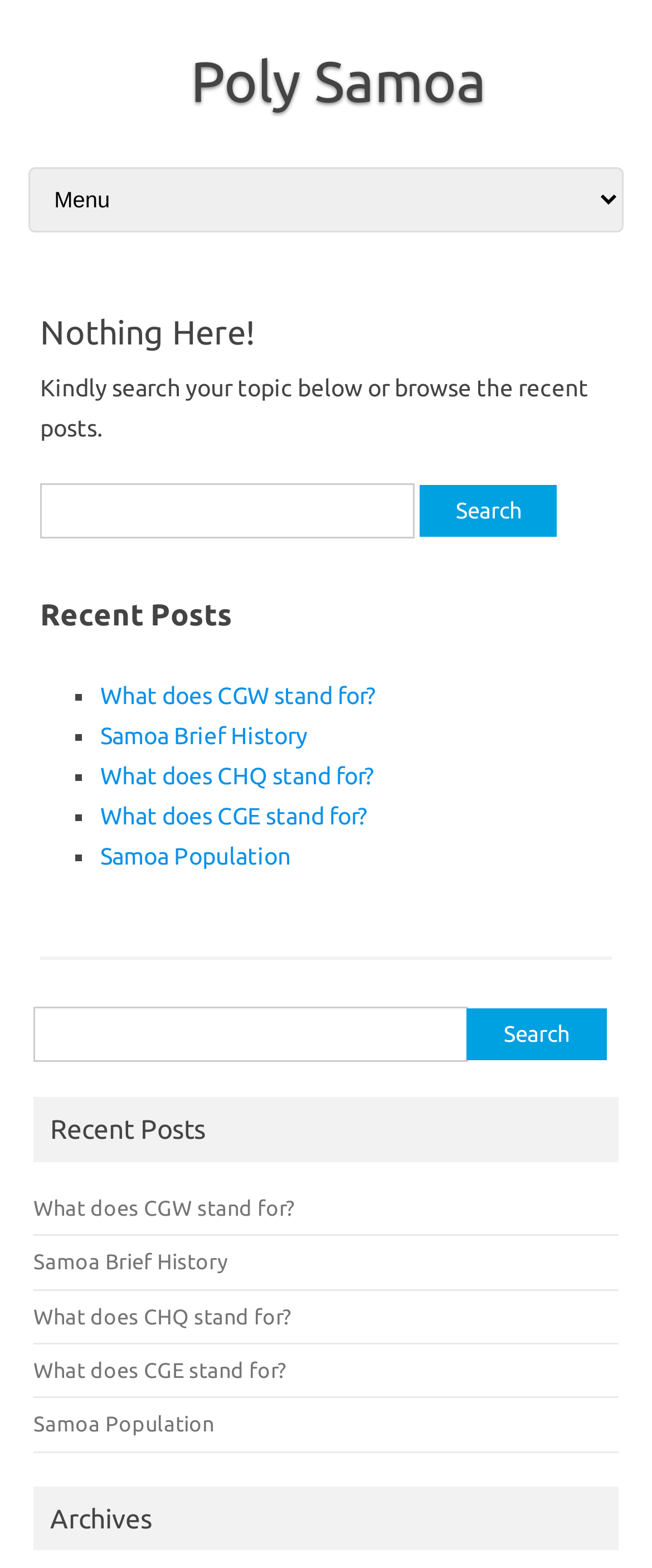Please determine the bounding box coordinates for the element that should be clicked to follow these instructions: "Search for a topic at the bottom".

[0.051, 0.642, 0.949, 0.685]